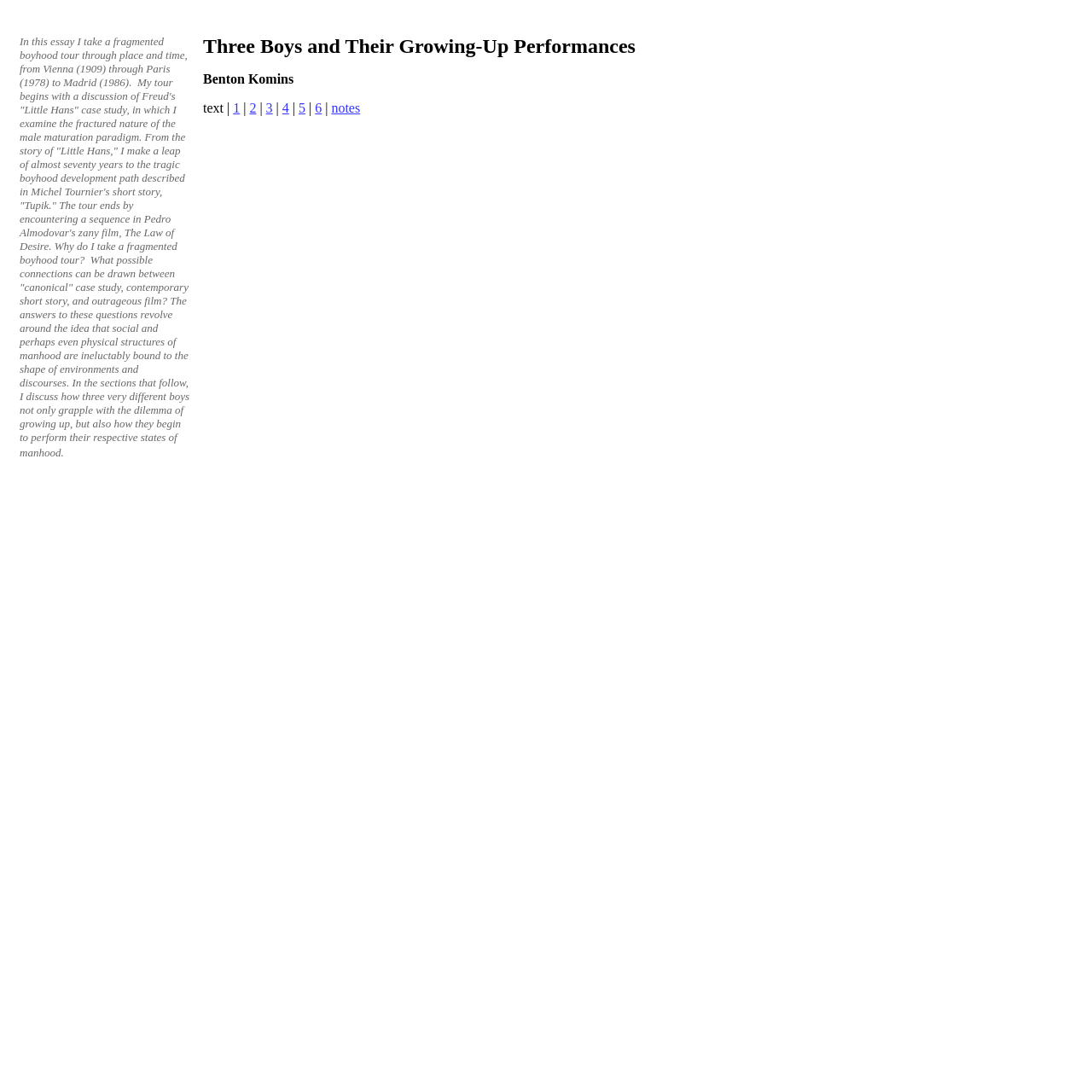What is the name of the author of the short story 'Tupik'?
Using the information presented in the image, please offer a detailed response to the question.

The name of the author can be inferred from the text in the LayoutTableCell element, which mentions Michel Tournier's short story, 'Tupik', in the context of the boyhood development path.